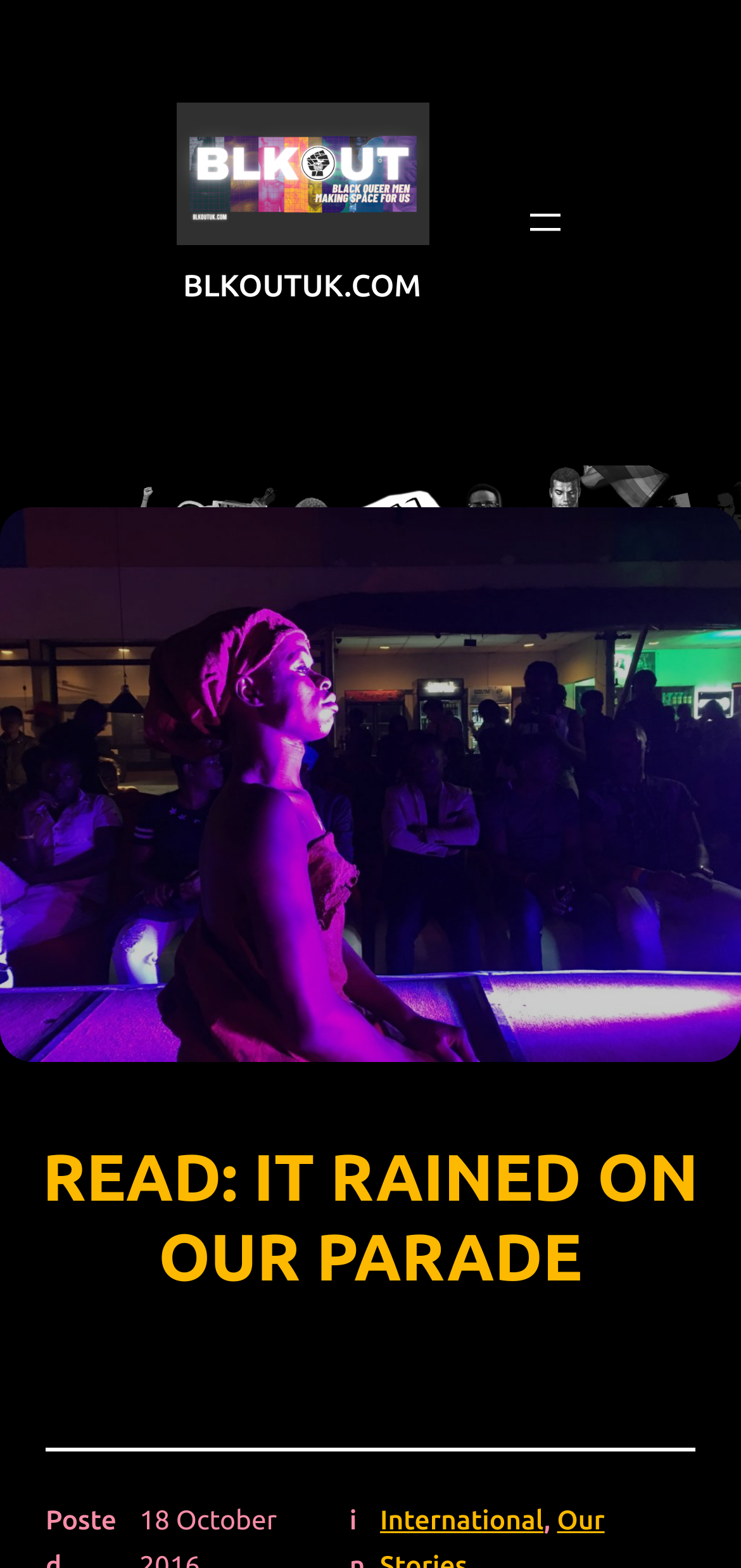How many links are present in the navigation section?
Give a single word or phrase as your answer by examining the image.

2